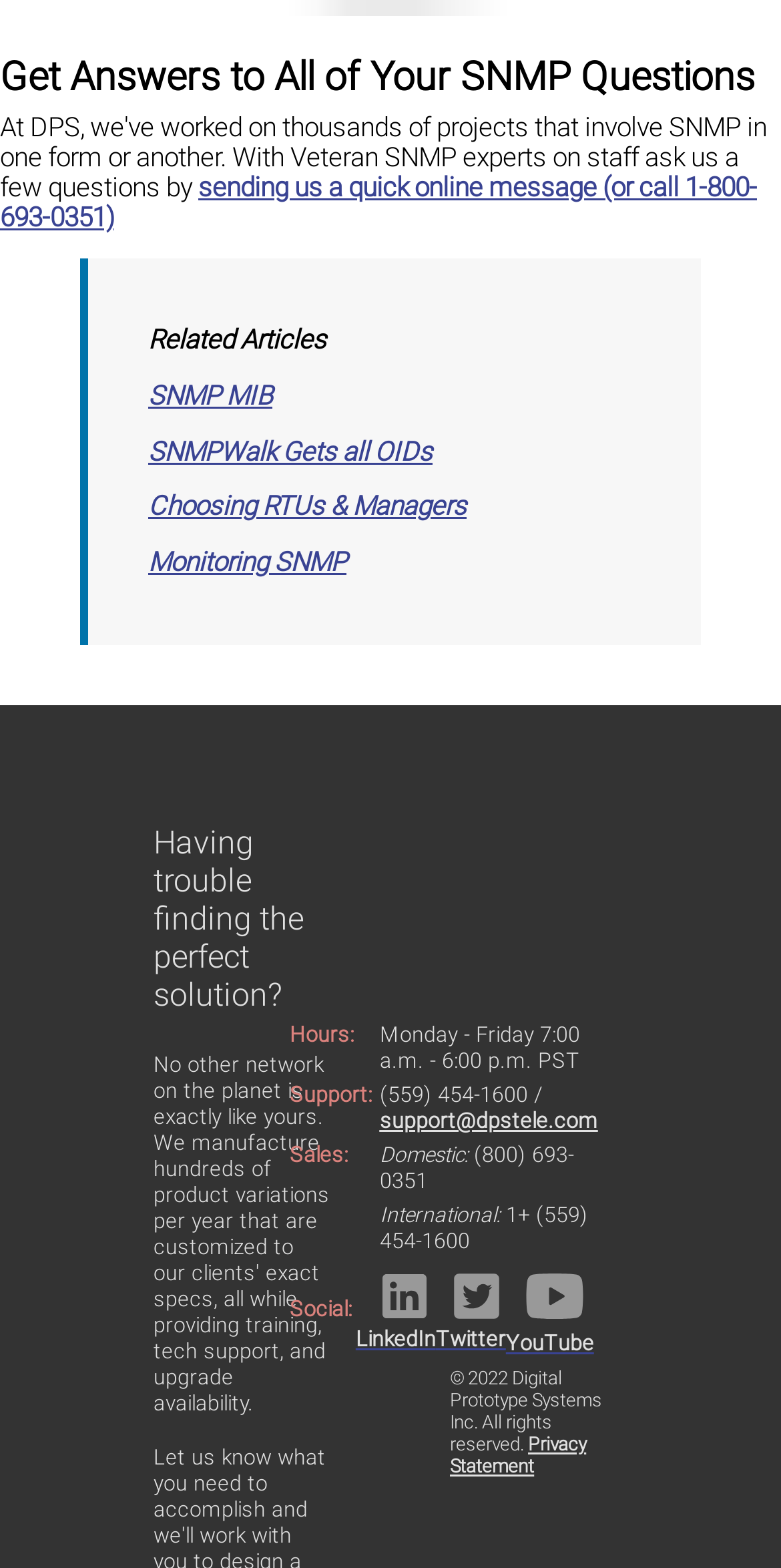Provide the bounding box coordinates of the UI element that matches the description: "Monitoring SNMP".

[0.19, 0.349, 0.444, 0.368]